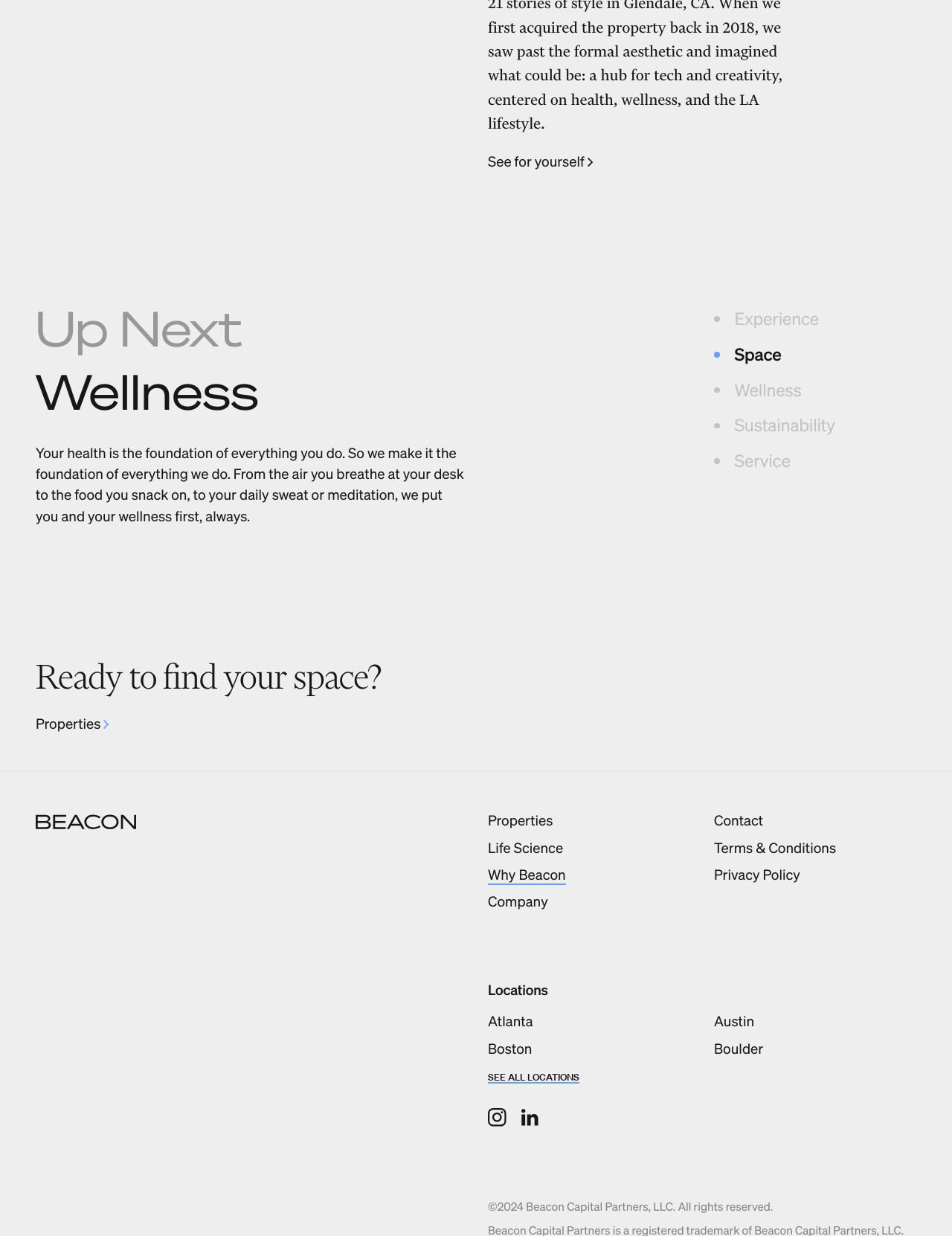Find the bounding box of the UI element described as: "aria-label="Instagram" title="Instagram"". The bounding box coordinates should be given as four float values between 0 and 1, i.e., [left, top, right, bottom].

[0.512, 0.897, 0.532, 0.911]